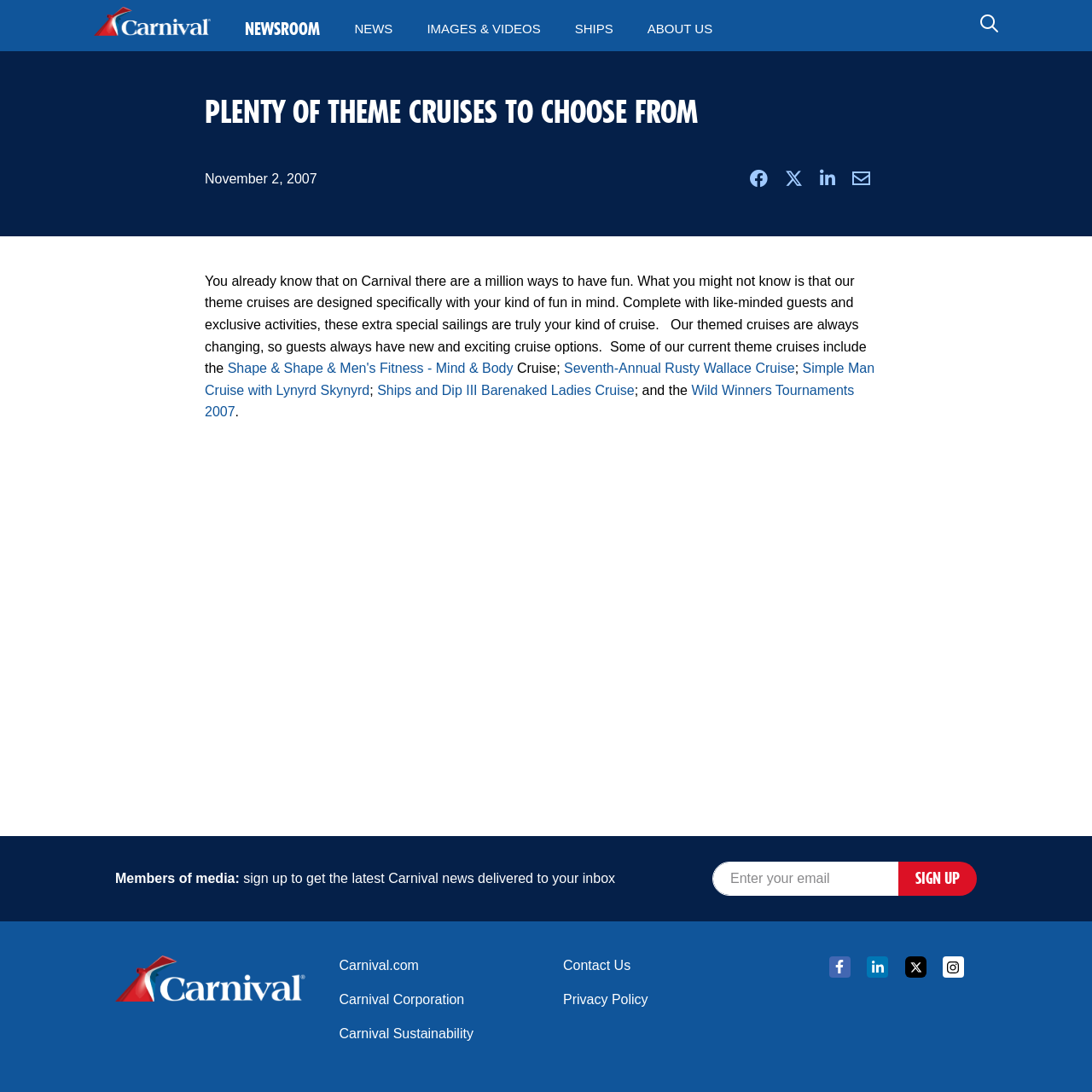Please locate the clickable area by providing the bounding box coordinates to follow this instruction: "Share on Facebook".

[0.687, 0.151, 0.703, 0.177]